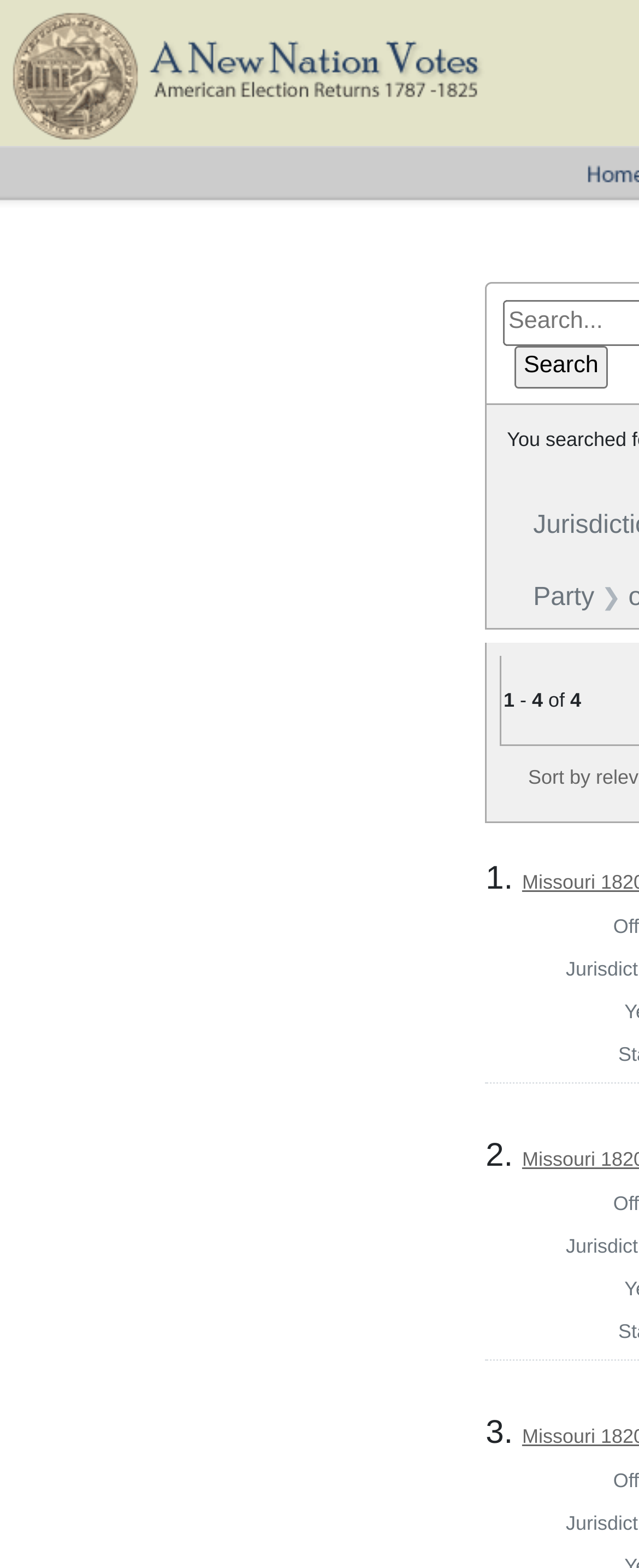Specify the bounding box coordinates (top-left x, top-left y, bottom-right x, bottom-right y) of the UI element in the screenshot that matches this description: parent_node: in name="commit" value="search"

[0.805, 0.221, 0.951, 0.247]